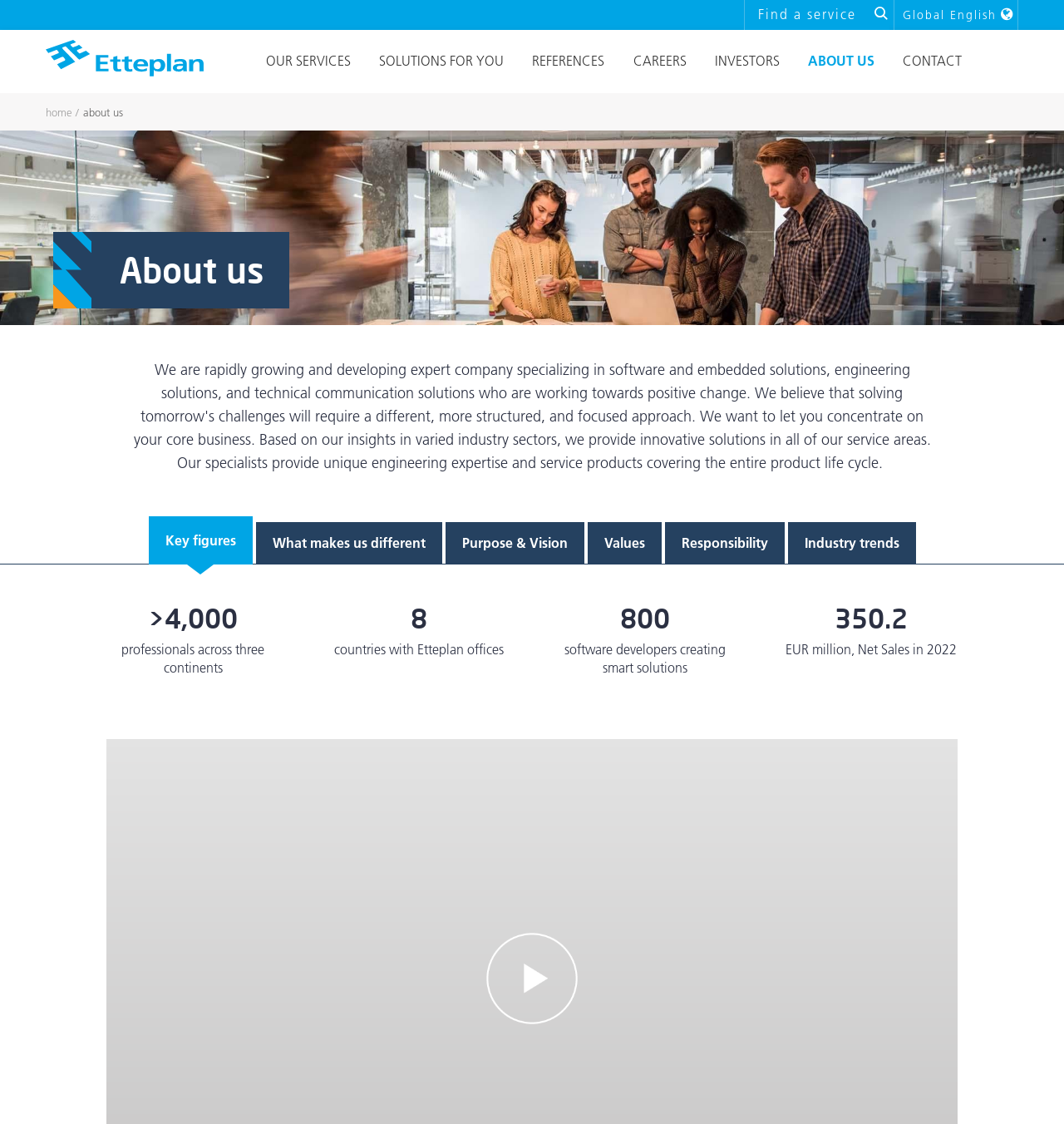Identify the bounding box coordinates of the section that should be clicked to achieve the task described: "Learn more about investors".

[0.672, 0.046, 0.736, 0.061]